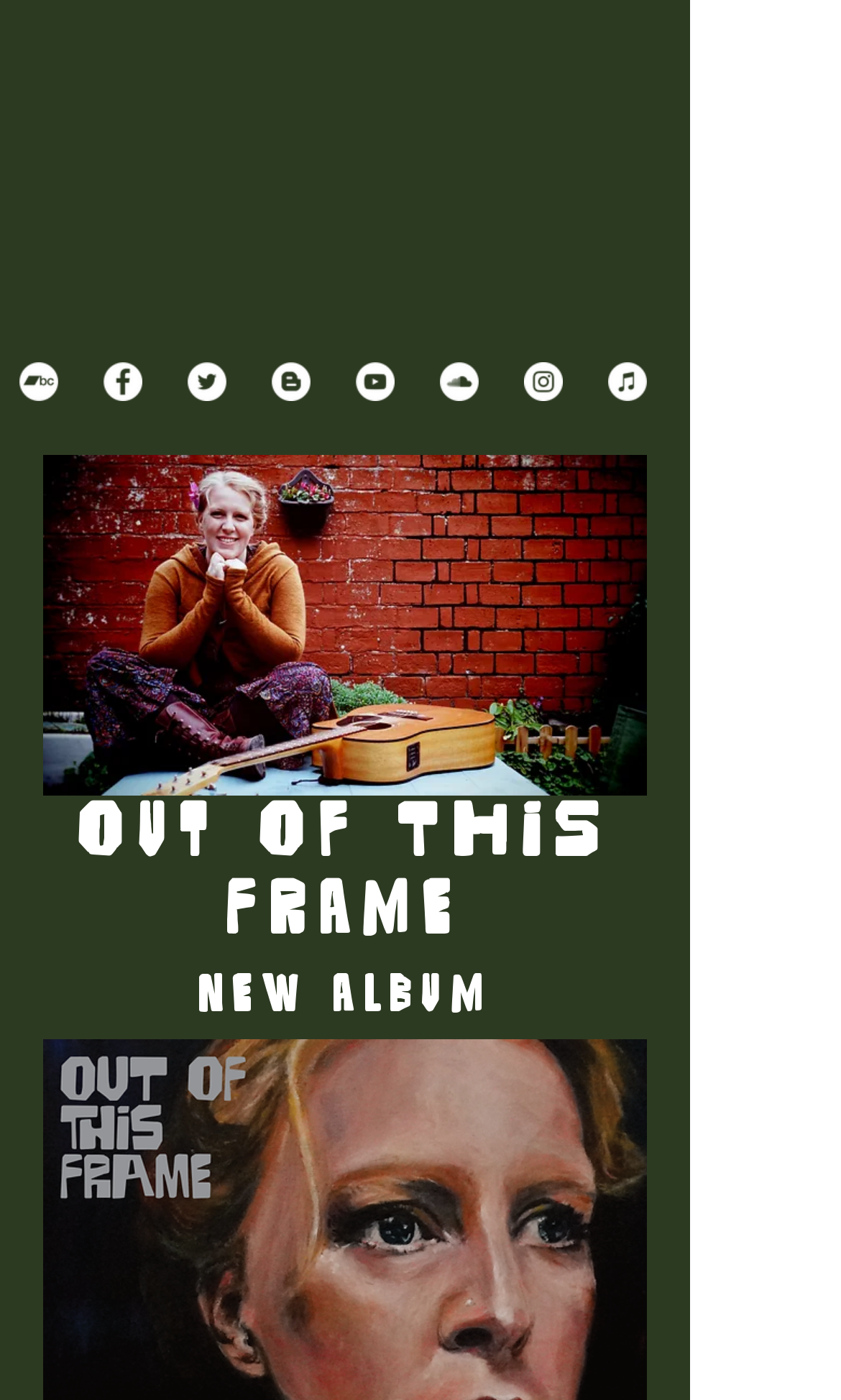Identify the bounding box of the UI element described as follows: "aria-label="Twitter - White Circle"". Provide the coordinates as four float numbers in the range of 0 to 1 [left, top, right, bottom].

[0.223, 0.259, 0.269, 0.286]